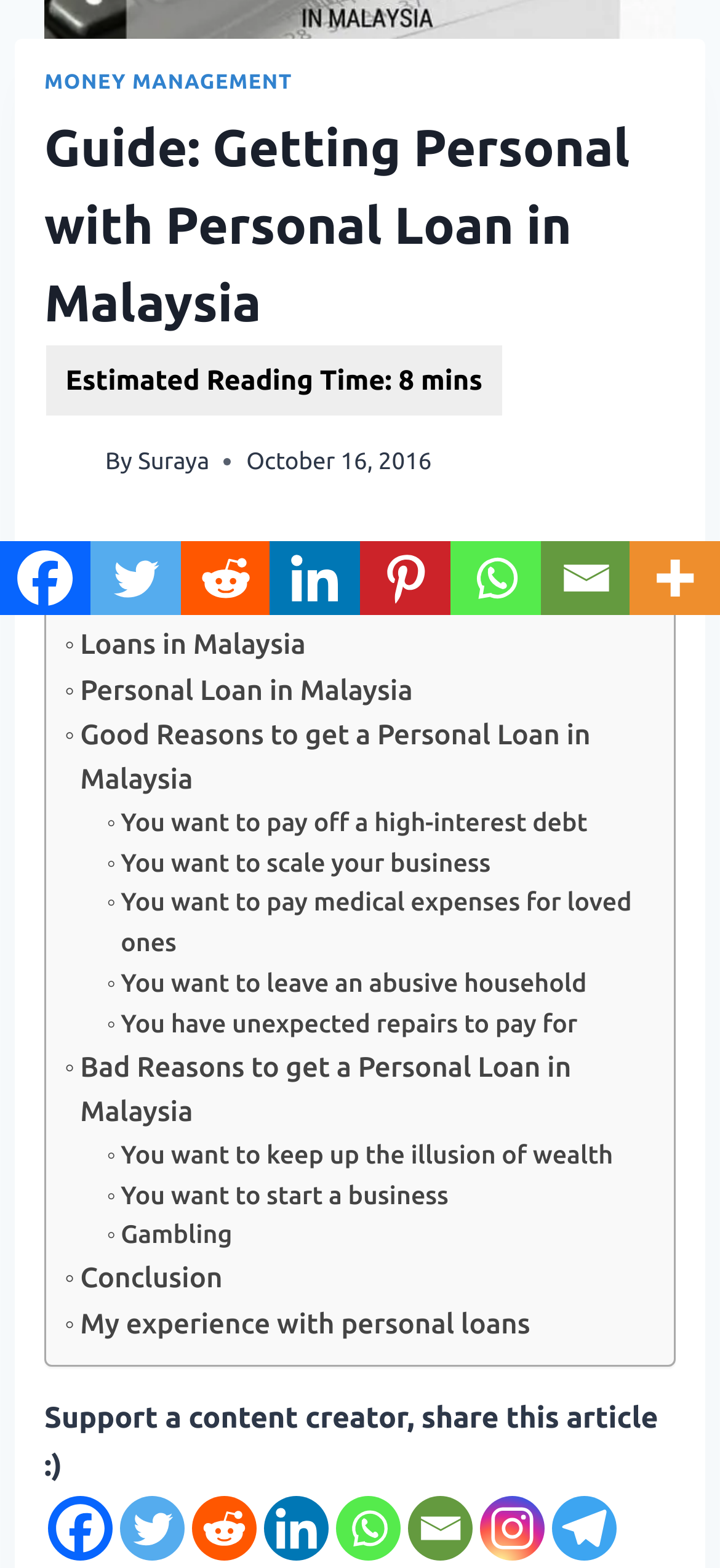For the following element description, predict the bounding box coordinates in the format (top-left x, top-left y, bottom-right x, bottom-right y). All values should be floating point numbers between 0 and 1. Description: Personal Loan in Malaysia

[0.09, 0.426, 0.573, 0.455]